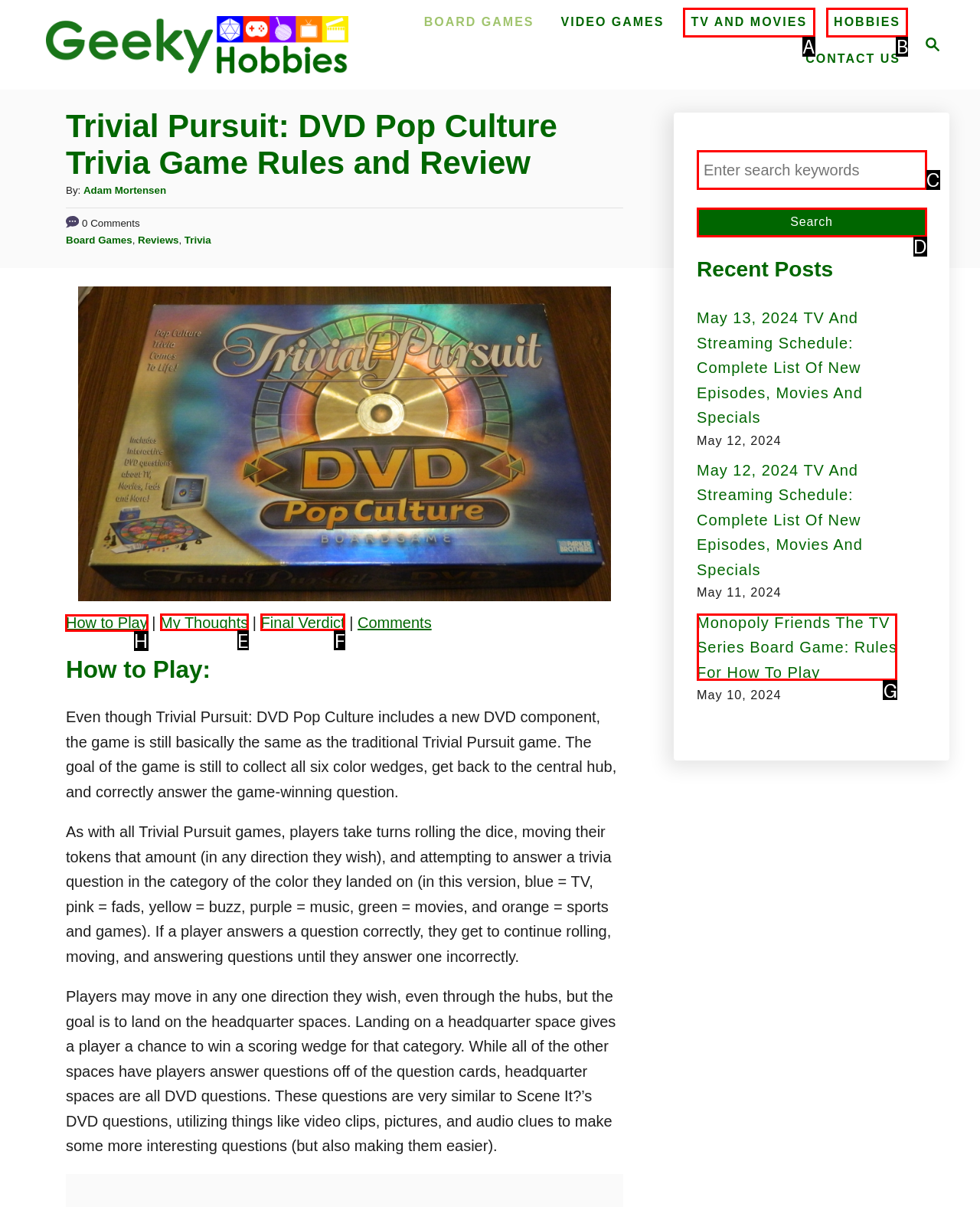Choose the UI element you need to click to carry out the task: Learn how to play Trivial Pursuit: DVD Pop Culture.
Respond with the corresponding option's letter.

H